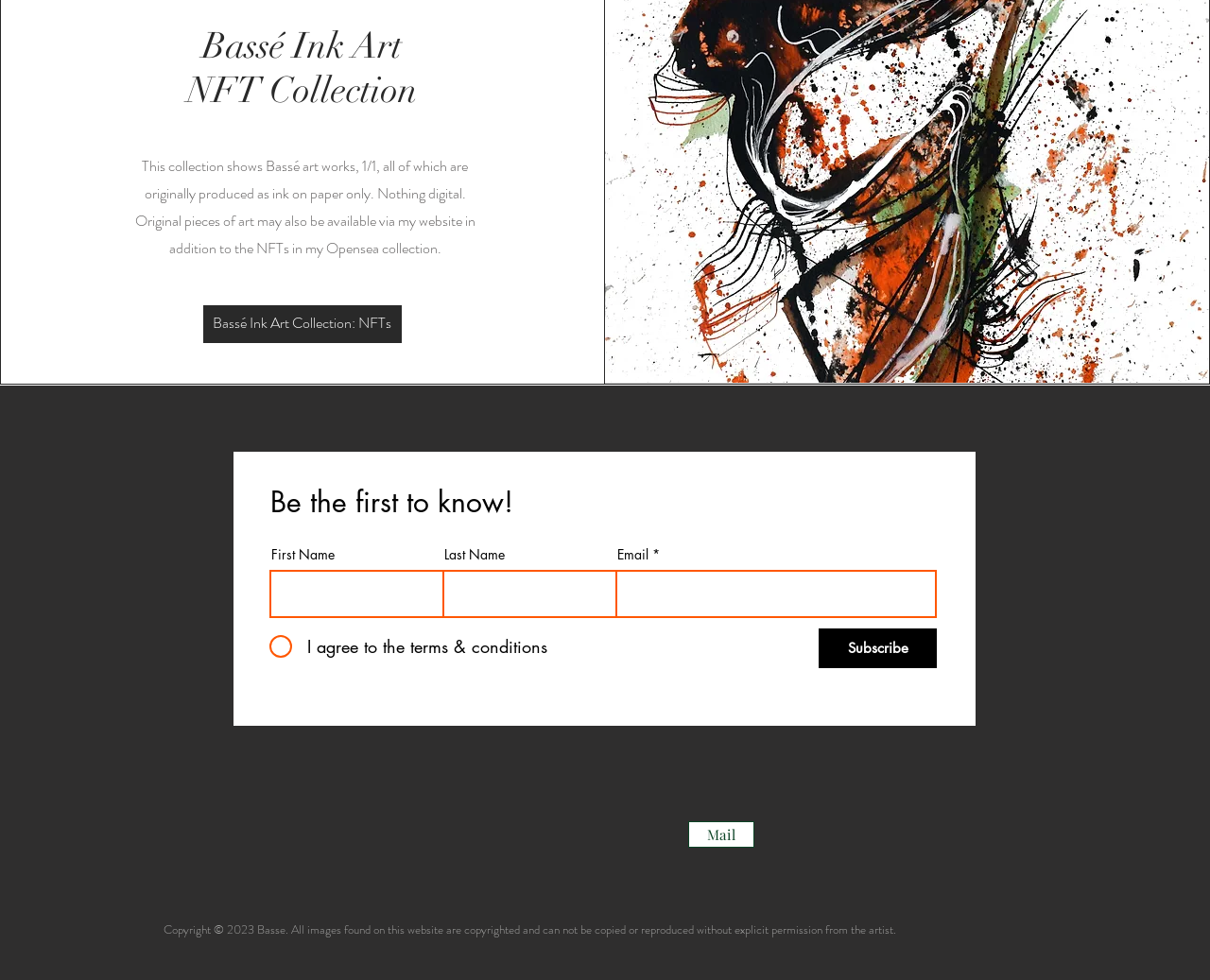Locate the bounding box coordinates of the clickable area needed to fulfill the instruction: "Visit Bassé Ink Art Collection: NFTs".

[0.168, 0.311, 0.332, 0.35]